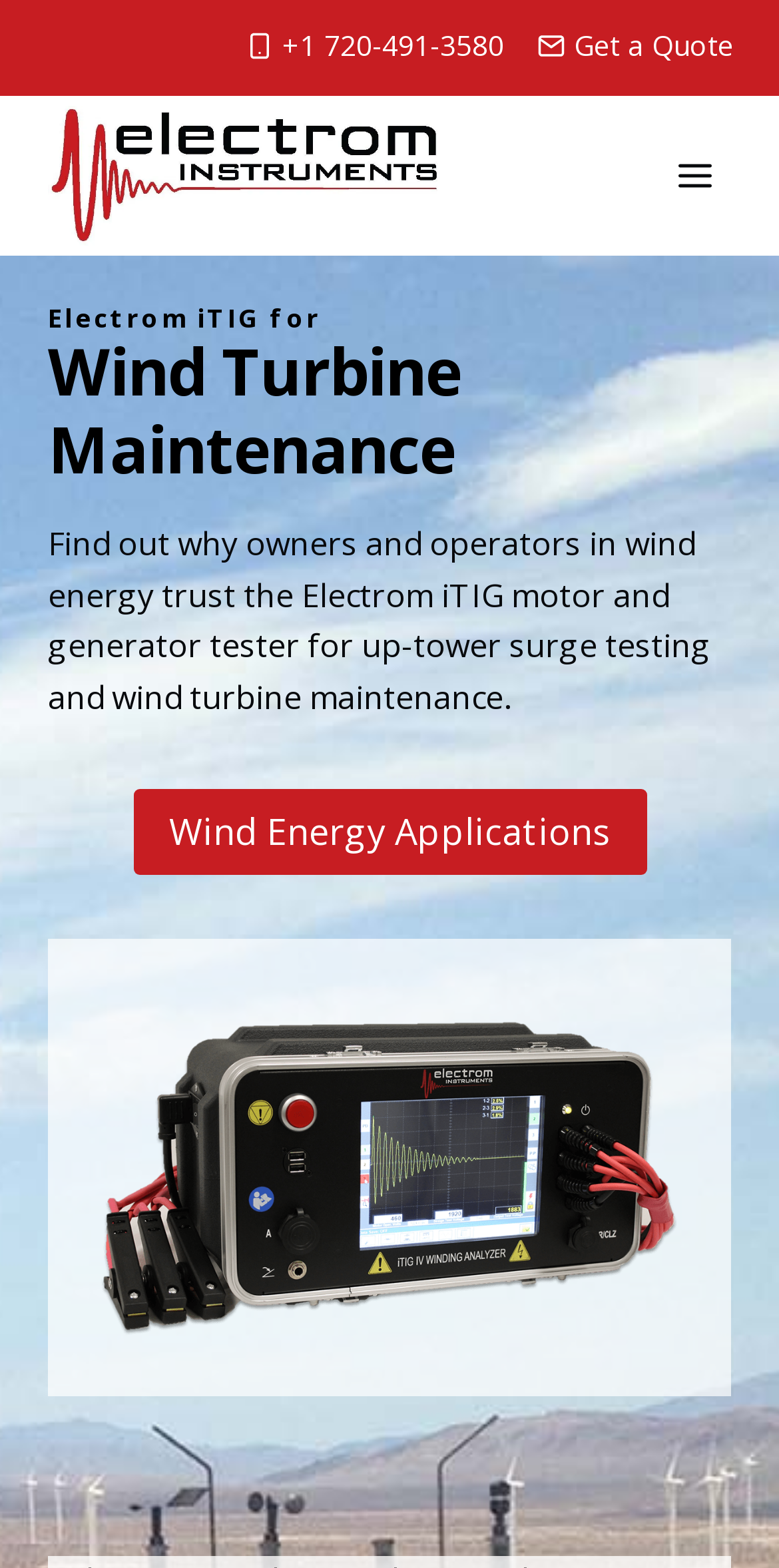Please specify the bounding box coordinates in the format (top-left x, top-left y, bottom-right x, bottom-right y), with all values as floating point numbers between 0 and 1. Identify the bounding box of the UI element described by: Email Get a Quote

[0.69, 0.016, 0.942, 0.044]